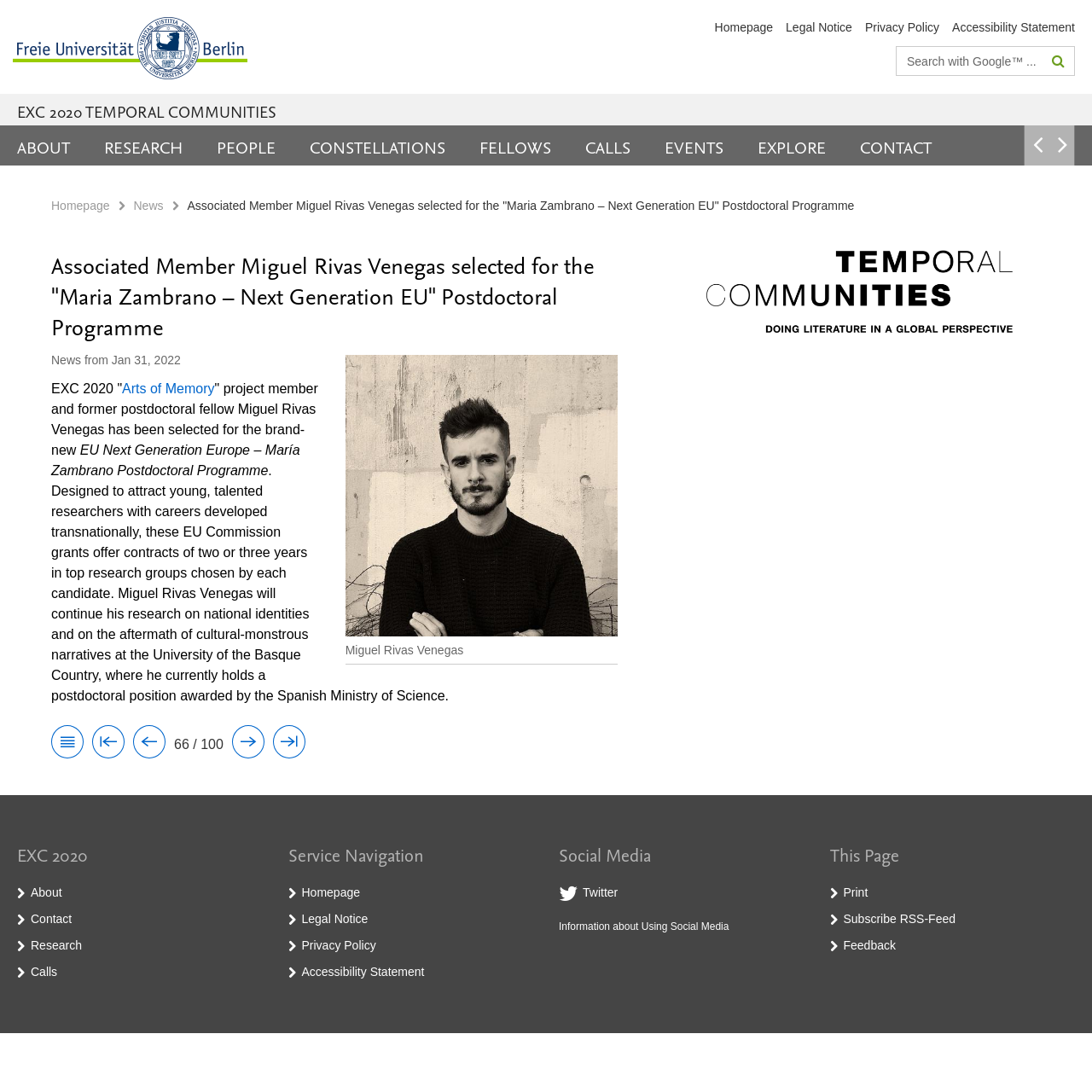Locate the UI element described by Arts of Memory and provide its bounding box coordinates. Use the format (top-left x, top-left y, bottom-right x, bottom-right y) with all values as floating point numbers between 0 and 1.

[0.112, 0.349, 0.197, 0.362]